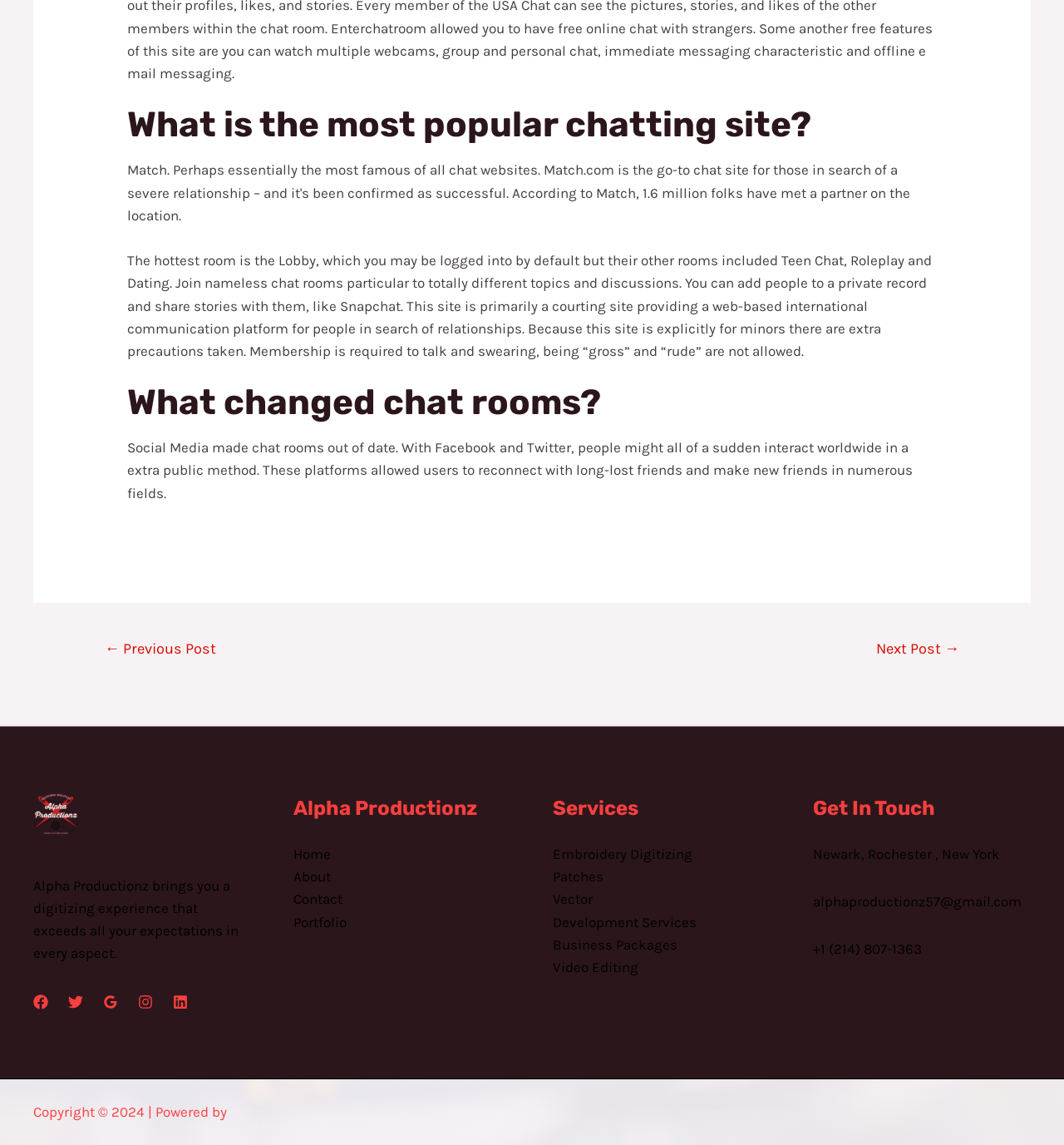Determine the bounding box for the UI element that matches this description: "Next Post →".

[0.802, 0.553, 0.923, 0.583]